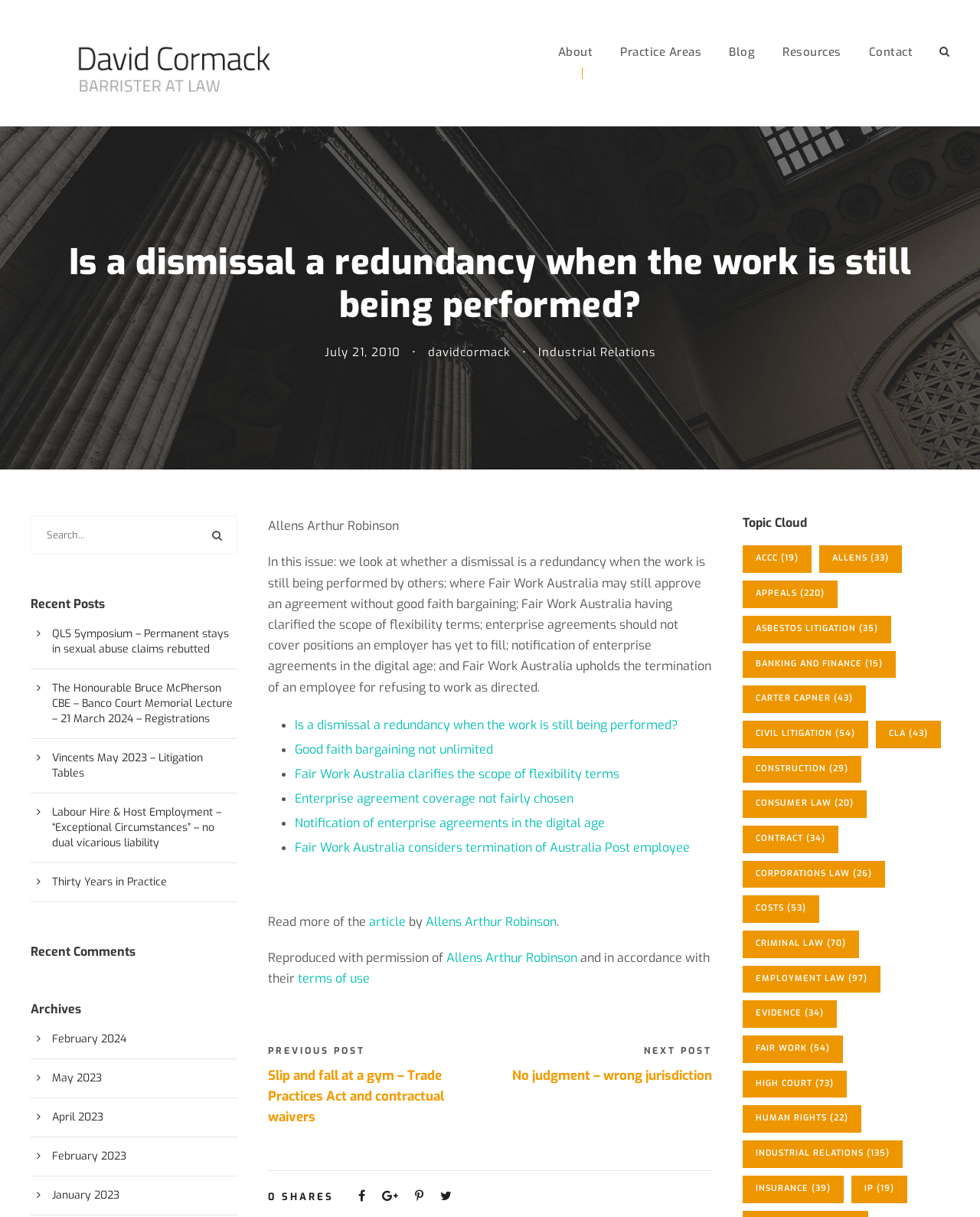What is the date of the post 'QLS Symposium – Permanent stays in sexual abuse claims rebutted'?
Answer the question based on the image using a single word or a brief phrase.

Not specified